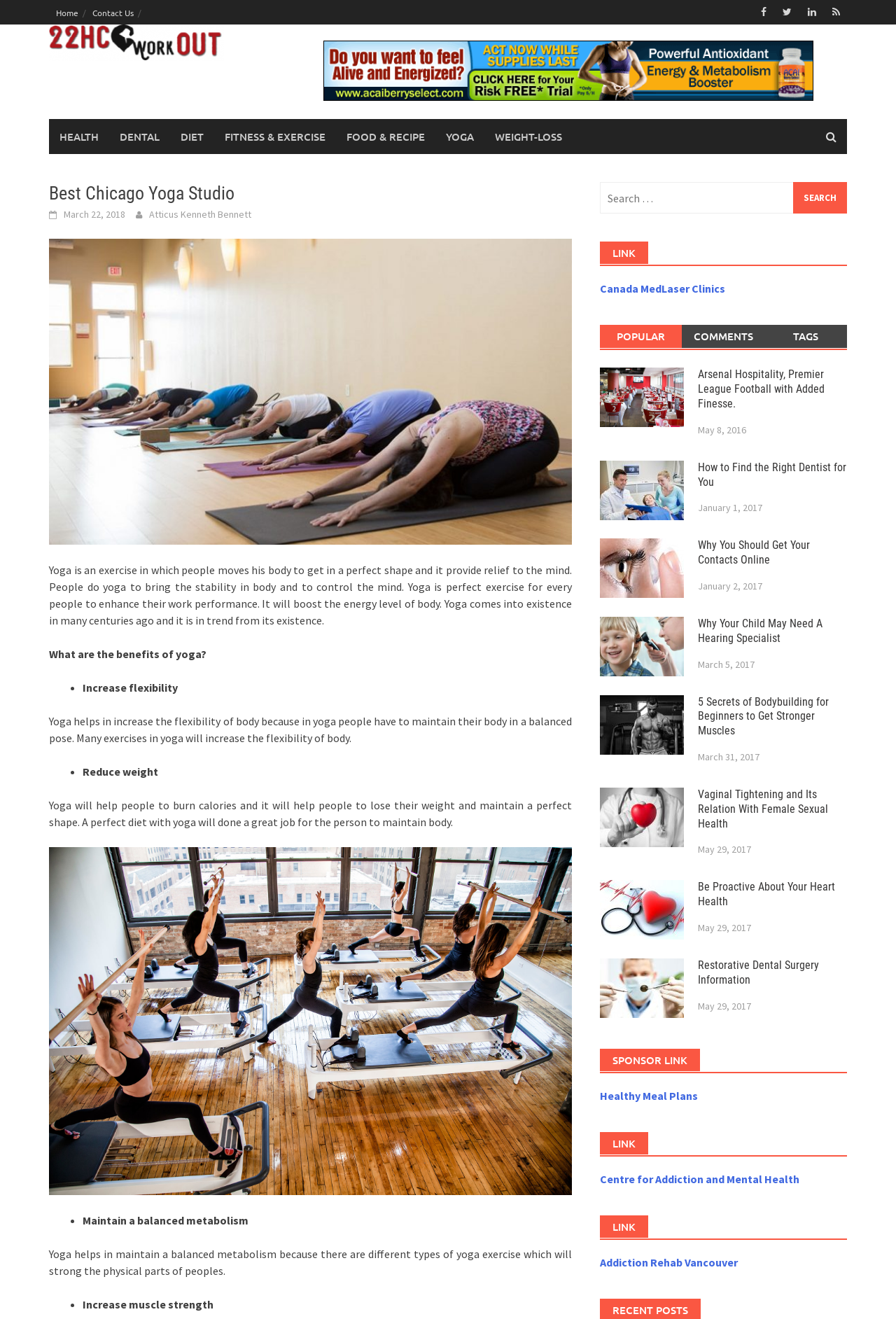What type of content is listed under the 'LINK' heading?
Could you give a comprehensive explanation in response to this question?

Under the 'LINK' heading, there are several links to articles or blog posts with titles such as 'Arsenal Hospitality, Premier League Football with Added Finesse.' and 'How to Find the Right Dentist for You'. These links appear to be related to various topics, including sports, health, and wellness.